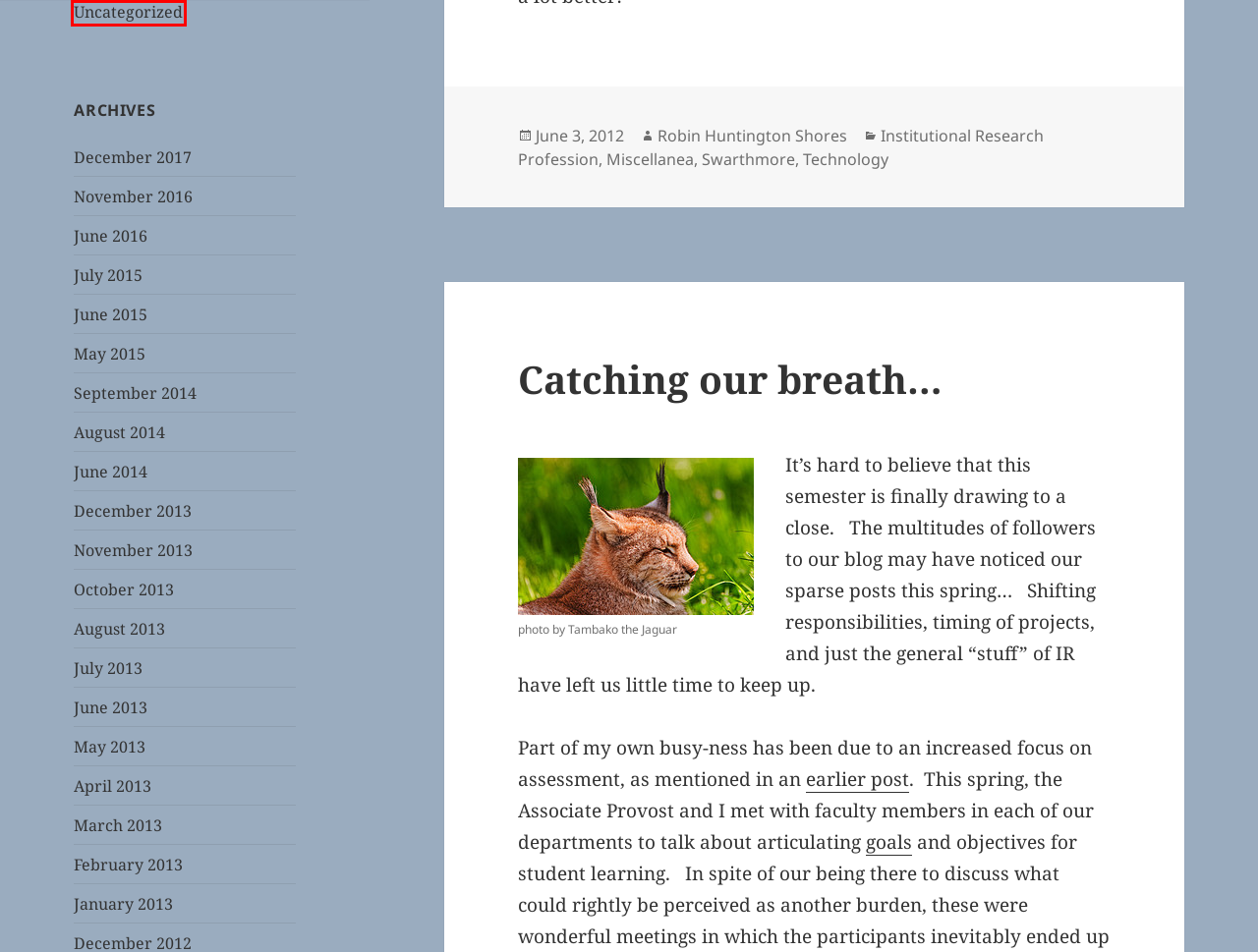You are given a screenshot of a webpage with a red rectangle bounding box around a UI element. Select the webpage description that best matches the new webpage after clicking the element in the bounding box. Here are the candidates:
A. Uncategorized – Swat IR
B. December 2017 – Swat IR
C. October 2013 – Swat IR
D. August 2013 – Swat IR
E. June 2013 – Swat IR
F. January 2013 – Swat IR
G. June 2015 – Swat IR
H. November 2016 – Swat IR

A